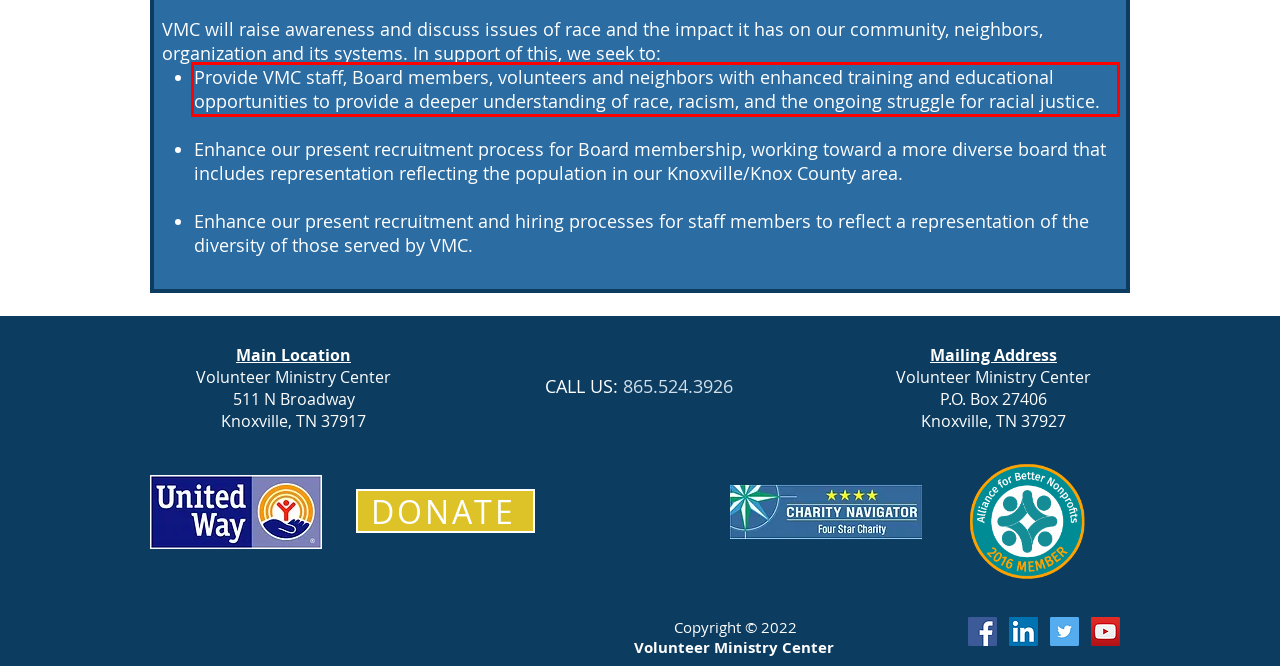With the provided screenshot of a webpage, locate the red bounding box and perform OCR to extract the text content inside it.

Provide VMC staff, Board members, volunteers and neighbors with enhanced training and educational opportunities to provide a deeper understanding of race, racism, and the ongoing struggle for racial justice.